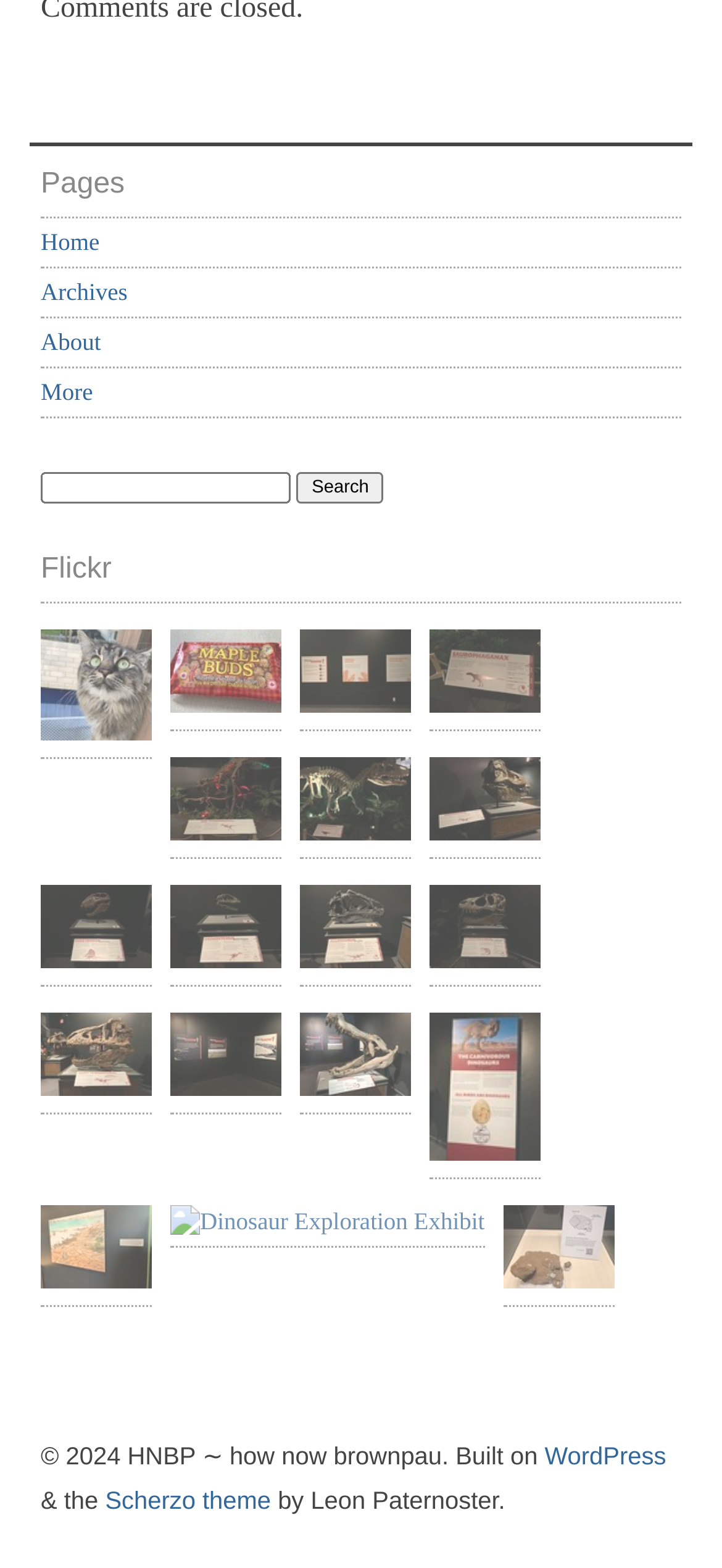Pinpoint the bounding box coordinates of the area that should be clicked to complete the following instruction: "Read the author's name". The coordinates must be given as four float numbers between 0 and 1, i.e., [left, top, right, bottom].

None